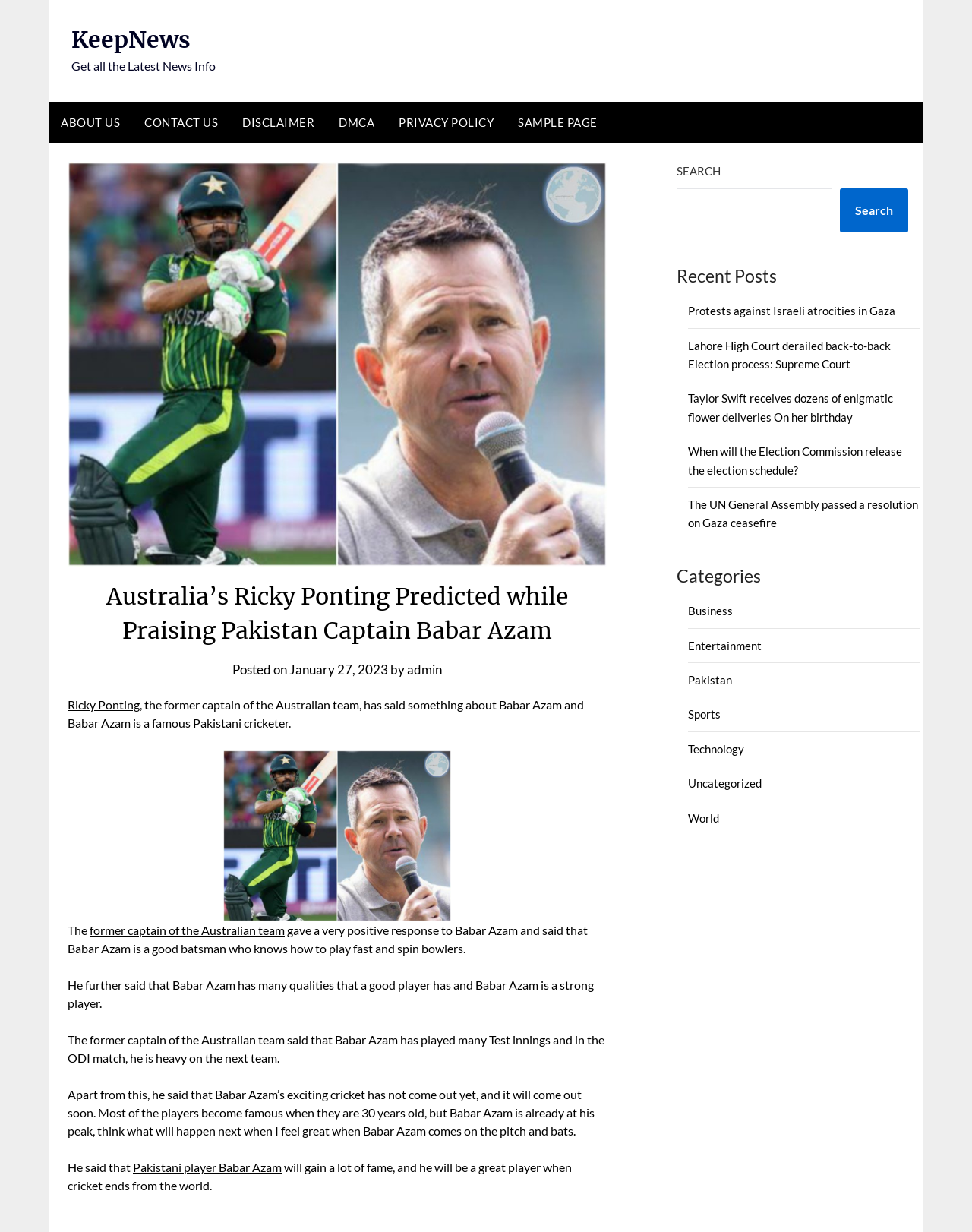What is the topic of the main article?
Based on the image, give a one-word or short phrase answer.

Ricky Ponting and Babar Azam